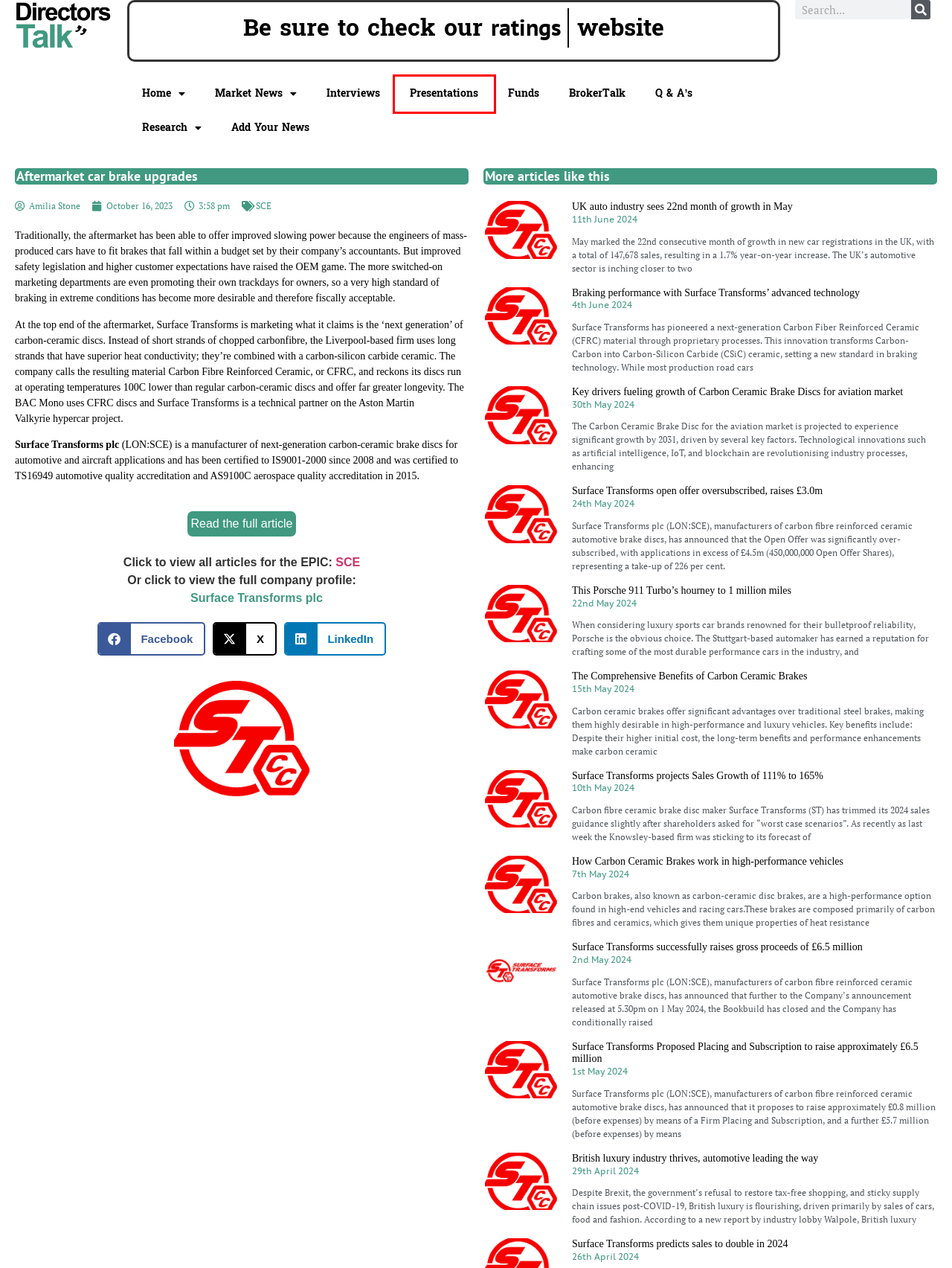Examine the screenshot of a webpage with a red bounding box around a UI element. Select the most accurate webpage description that corresponds to the new page after clicking the highlighted element. Here are the choices:
A. Key drivers fueling growth of Carbon Ceramic Brake Discs for aviation market - DirectorsTalk
B. Surface Transforms plc, (LON:SCE) Share Price, RNS News and Interviews
C. Surface Transforms open offer oversubscribed, raises £3.0m - DirectorsTalk
D. Surface Transforms successfully raises gross proceeds of £6.5 million - DirectorsTalk
E. Investor Presentations Archives - DirectorsTalk
F. Surface Transforms projects Sales Growth of 111% to 165% - DirectorsTalk
G. Q & A Archives - DirectorsTalk
H. Get your News on DirectorsTalk

E